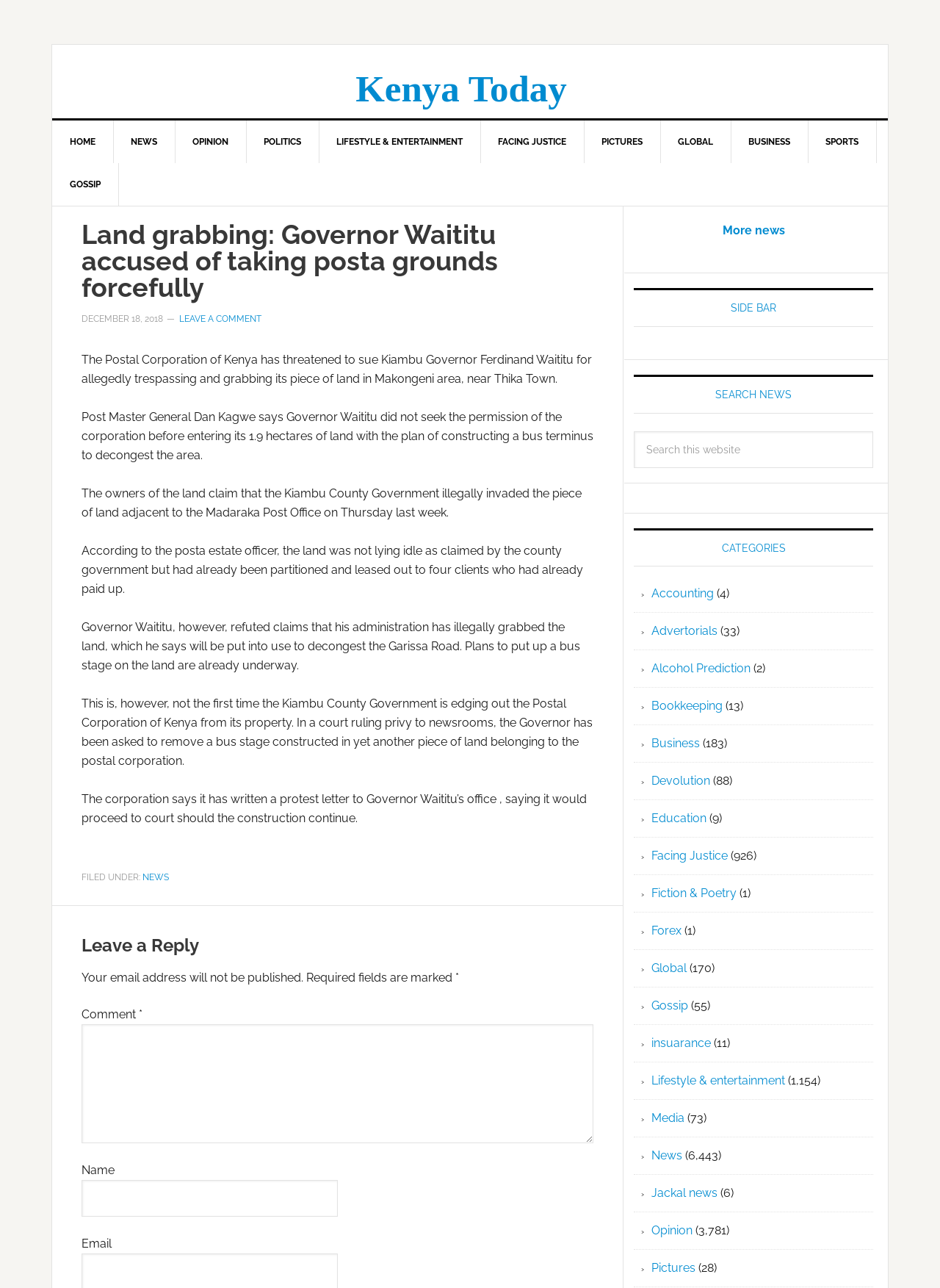What is the purpose of the bus terminus?
Using the image, elaborate on the answer with as much detail as possible.

According to the article, Governor Waititu plans to put up a bus stage on the land to decongest the Garissa Road.